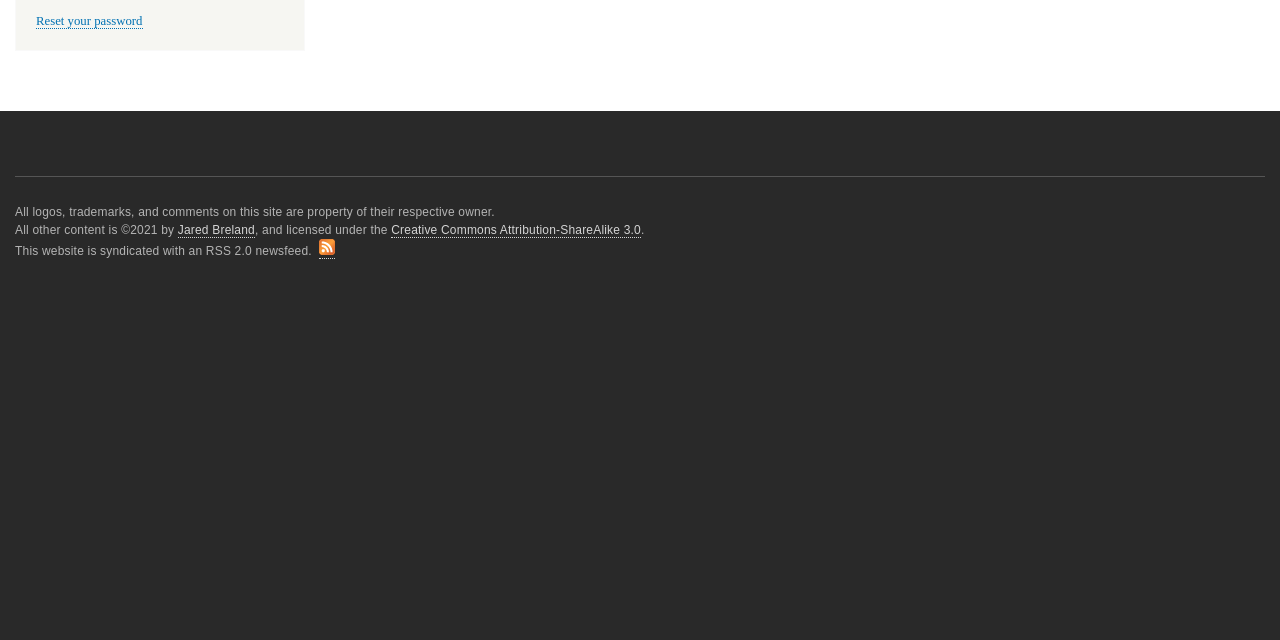Bounding box coordinates should be in the format (top-left x, top-left y, bottom-right x, bottom-right y) and all values should be floating point numbers between 0 and 1. Determine the bounding box coordinate for the UI element described as: Jared Breland

[0.139, 0.348, 0.199, 0.371]